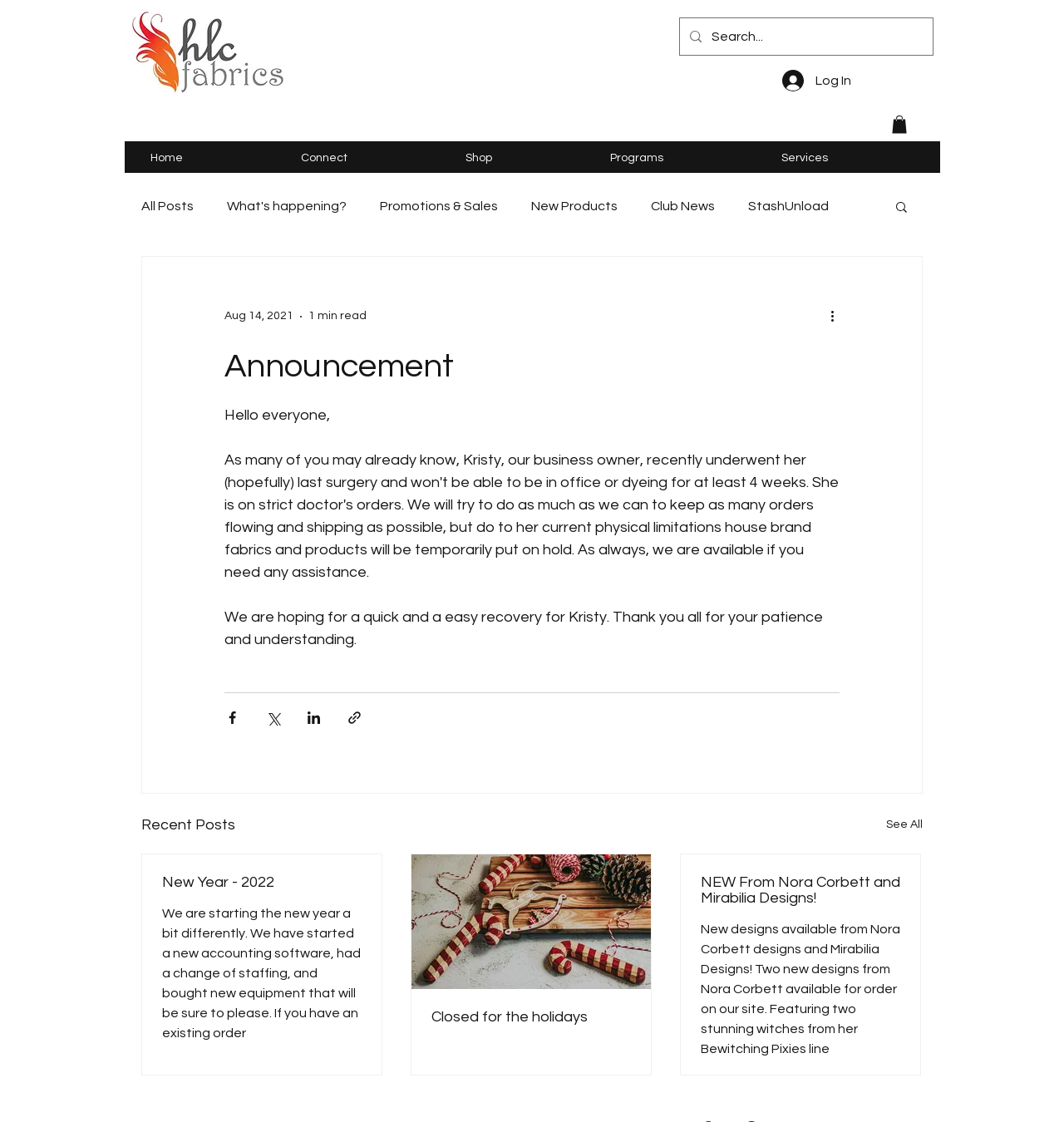Identify the bounding box coordinates of the part that should be clicked to carry out this instruction: "Share the post via Facebook".

[0.211, 0.633, 0.226, 0.647]